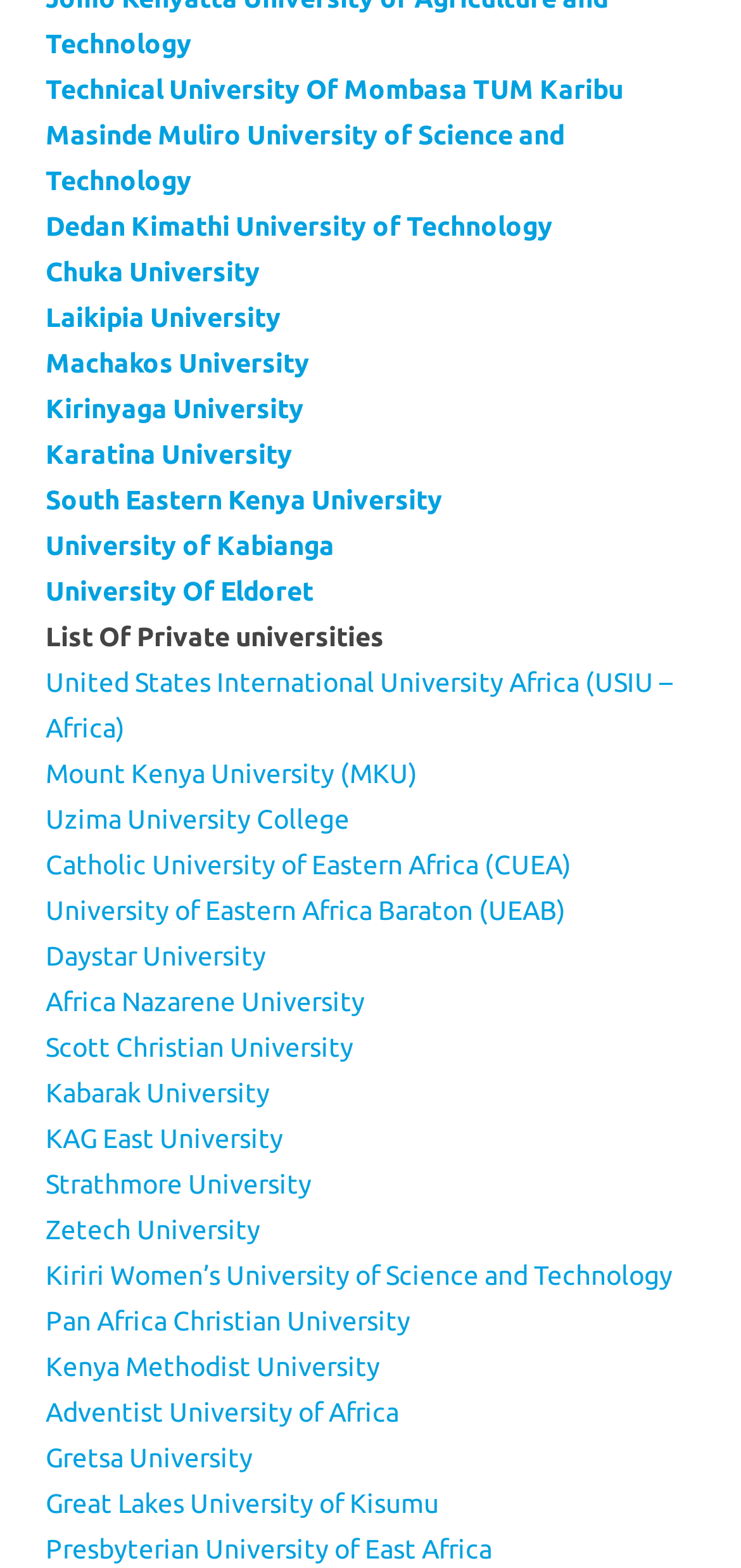How many private universities are listed?
Could you give a comprehensive explanation in response to this question?

I counted the number of link elements that appear after the StaticText element with the text 'List Of Private universities'. There are 20 link elements, each corresponding to a different private university.